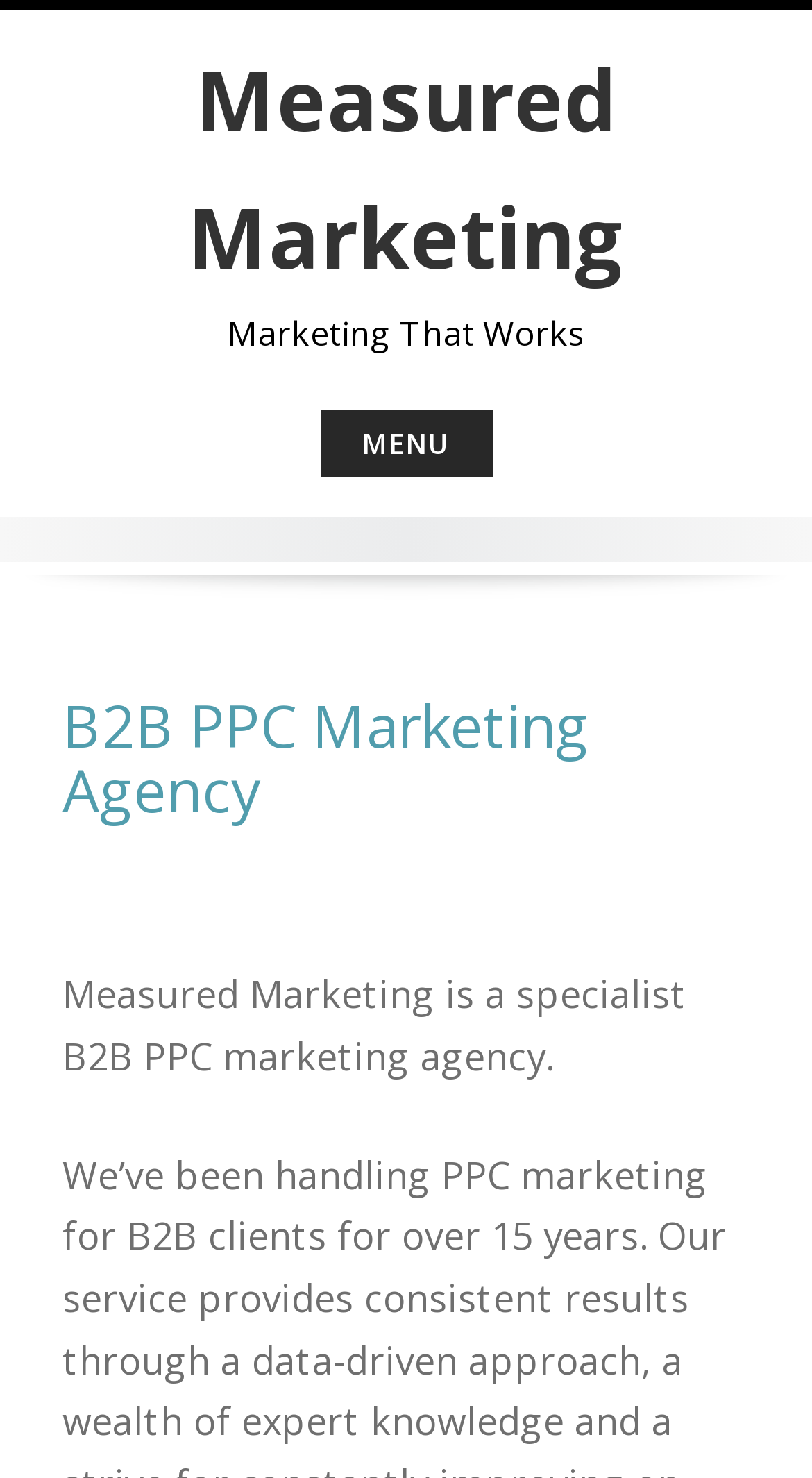Given the element description, predict the bounding box coordinates in the format (top-left x, top-left y, bottom-right x, bottom-right y). Make sure all values are between 0 and 1. Here is the element description: Measured Marketing

[0.231, 0.028, 0.769, 0.199]